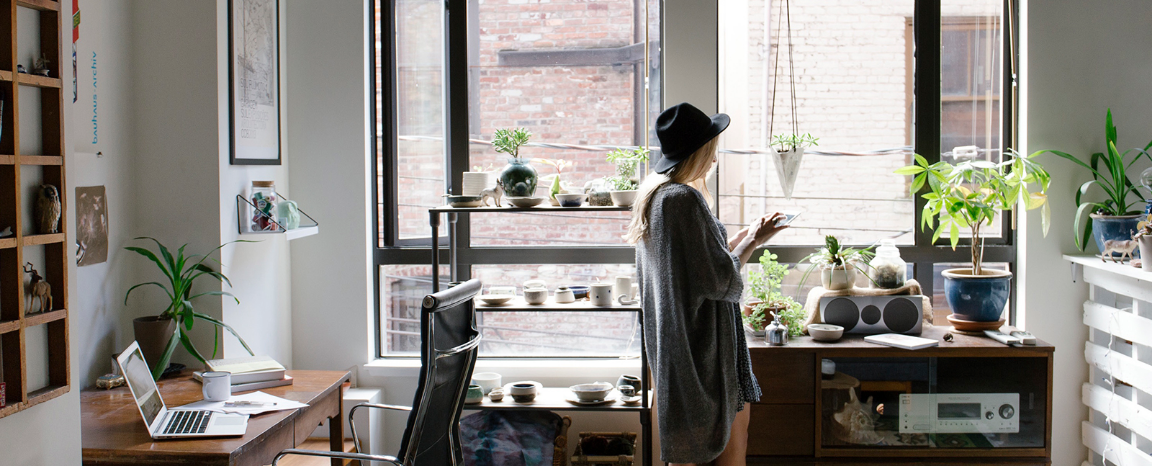What type of elements are combined in the room's decor?
From the screenshot, supply a one-word or short-phrase answer.

Rustic wooden and modern touches